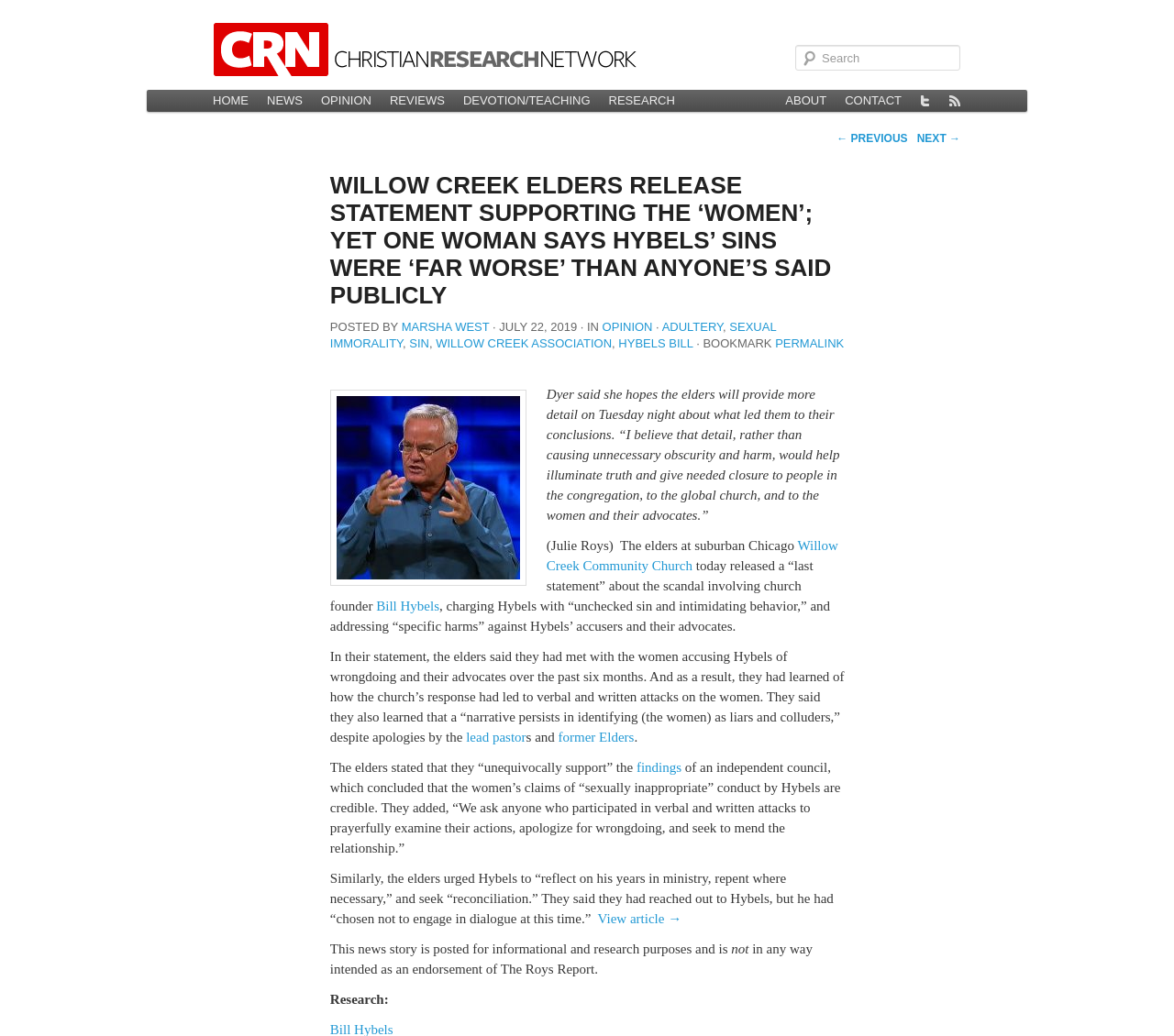Write an exhaustive caption that covers the webpage's main aspects.

This webpage appears to be a news article or blog post from the Christian Research Network. At the top of the page, there is a search bar and a main menu with links to different sections of the website, including "HOME", "NEWS", "OPINION", and "RESEARCH". Below the main menu, there is a header section with a title that reads "WILLOW CREEK ELDERS RELEASE STATEMENT SUPPORTING THE ‘WOMEN’; YET ONE WOMAN SAYS HYBELS’ SINS WERE ‘FAR WORSE’ THAN ANYONE’S SAID PUBLICLY". 

The article itself is divided into several paragraphs, with the first paragraph stating that Dyer hopes the elders will provide more detail about their conclusions. The rest of the article discusses the statement released by the elders of Willow Creek Community Church, which addresses the scandal involving church founder Bill Hybels. The statement acknowledges the harm caused to the women accusing Hybels of wrongdoing and their advocates, and urges Hybels to repent and seek reconciliation.

There are several links throughout the article, including links to related topics such as "ADULTERY", "SEXUAL IMMORALITY", and "SIN". There are also links to other articles or websites, including "The Roys Report" and "Willow Creek Association". At the bottom of the page, there is a link to view the full article and a note stating that the news story is posted for informational and research purposes only.